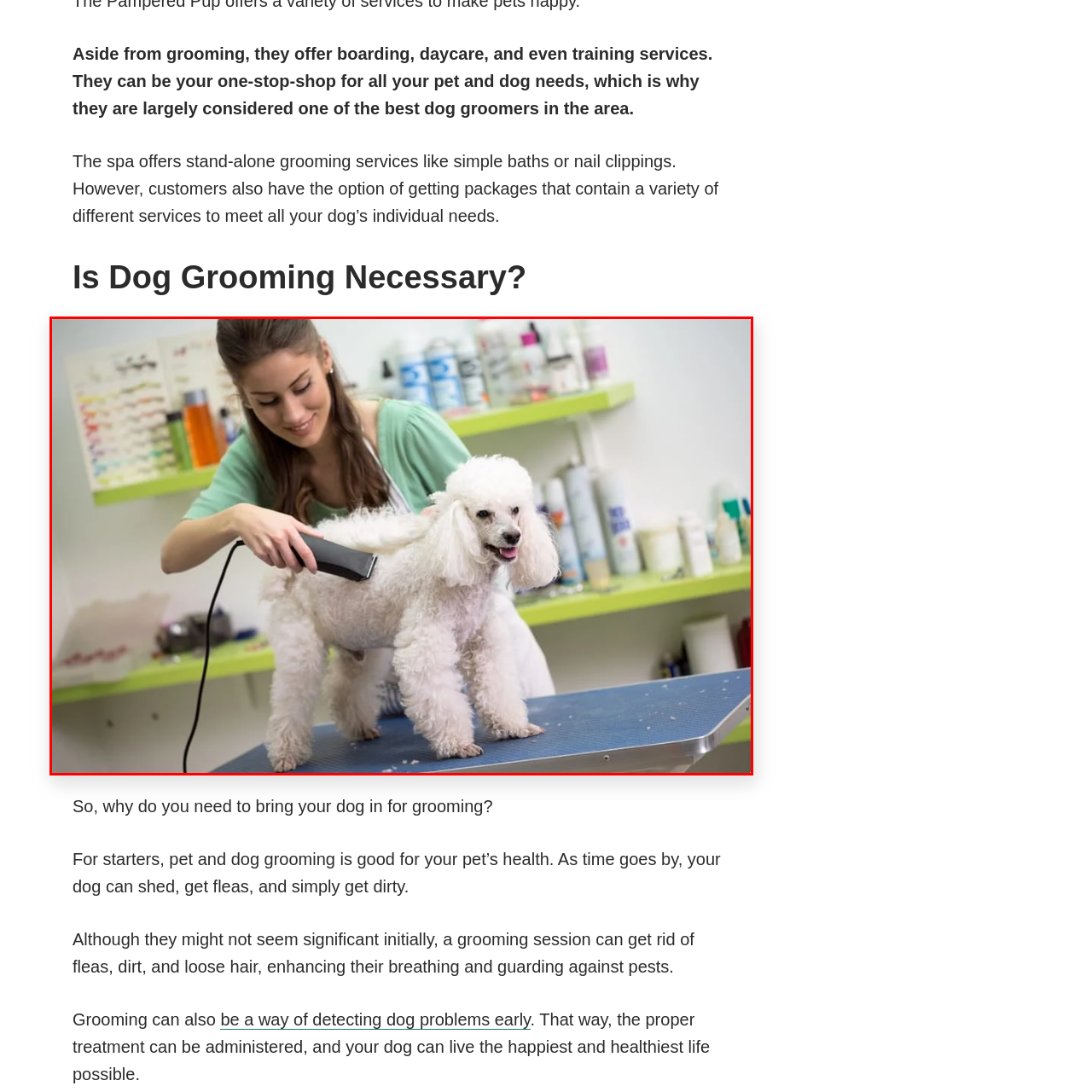Create an extensive caption describing the content of the image outlined in red.

In a bright and cheerful pet grooming salon, a smiling woman gently grooms a fluffy white poodle using a clipper. The dog stands on a grooming table, exuding comfort and trust, with its tail wagging happily. The woman wears a green blouse and has her hair styled, demonstrating the care and attention she provides. Behind them, shelves lined with various grooming products and supplies reflect the professional atmosphere of the space, highlighting the salon’s commitment to offering comprehensive pet services. This engaging scene captures the essential role of grooming in maintaining a pet's health and appearance, emphasizing the bond between the groomer and the dog.